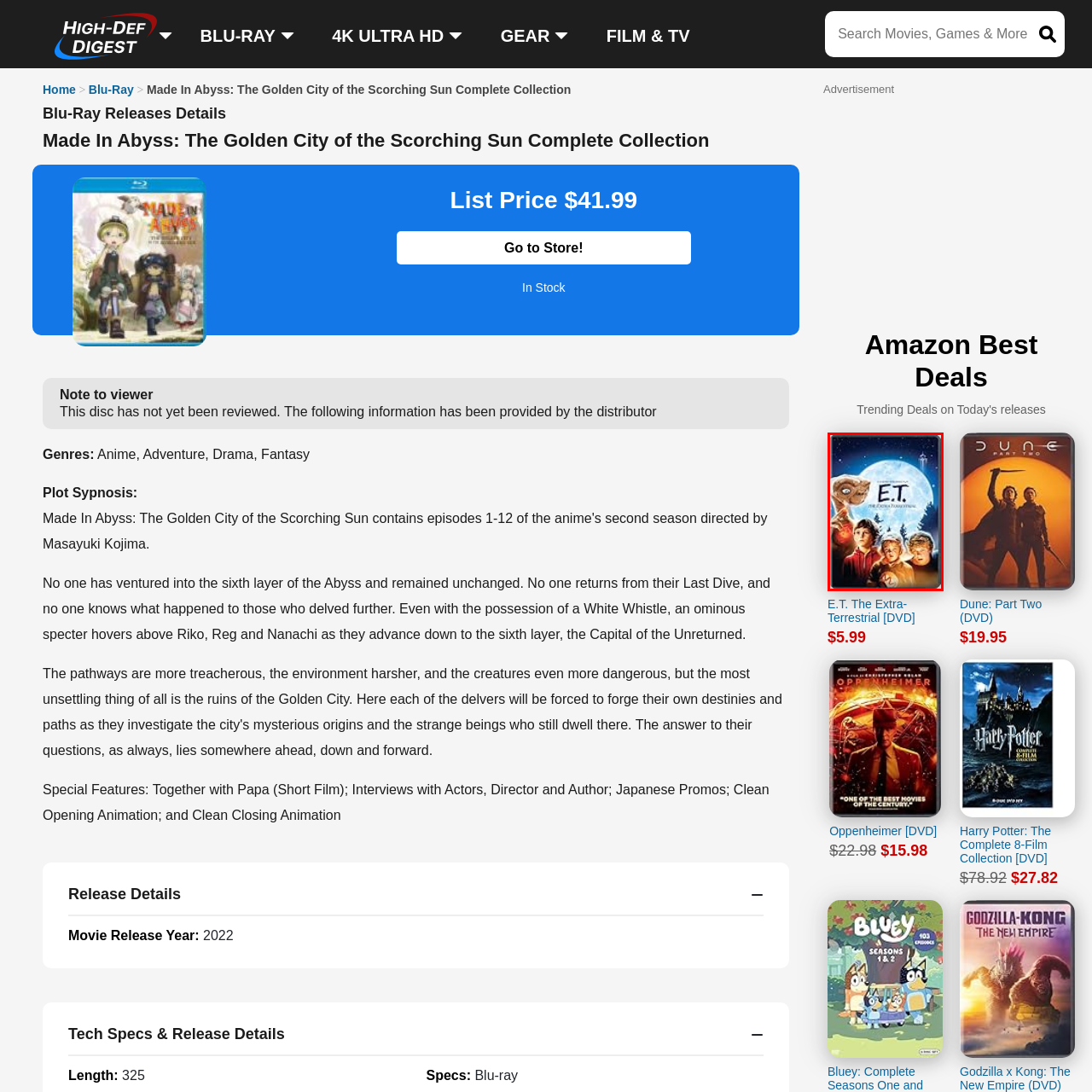What is the title of the film?
Inspect the image enclosed by the red bounding box and provide a detailed and comprehensive answer to the question.

The title of the film is prominently displayed at the top of the DVD cover as 'E.T.', followed by the tagline 'The Extra-Terrestrial', emphasizing its legendary status in cinematic history.